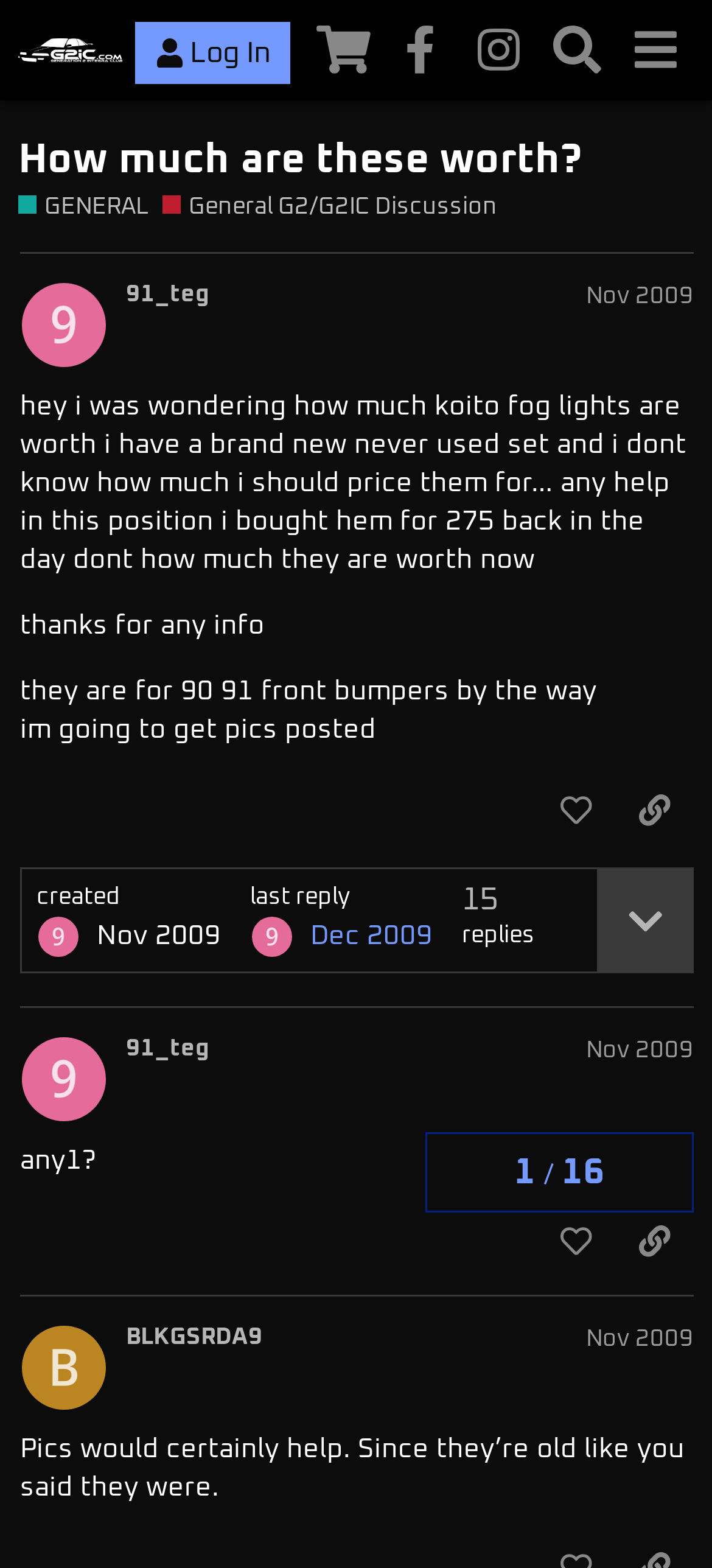Can you specify the bounding box coordinates of the area that needs to be clicked to fulfill the following instruction: "Click the 'Log In' button"?

[0.19, 0.014, 0.408, 0.054]